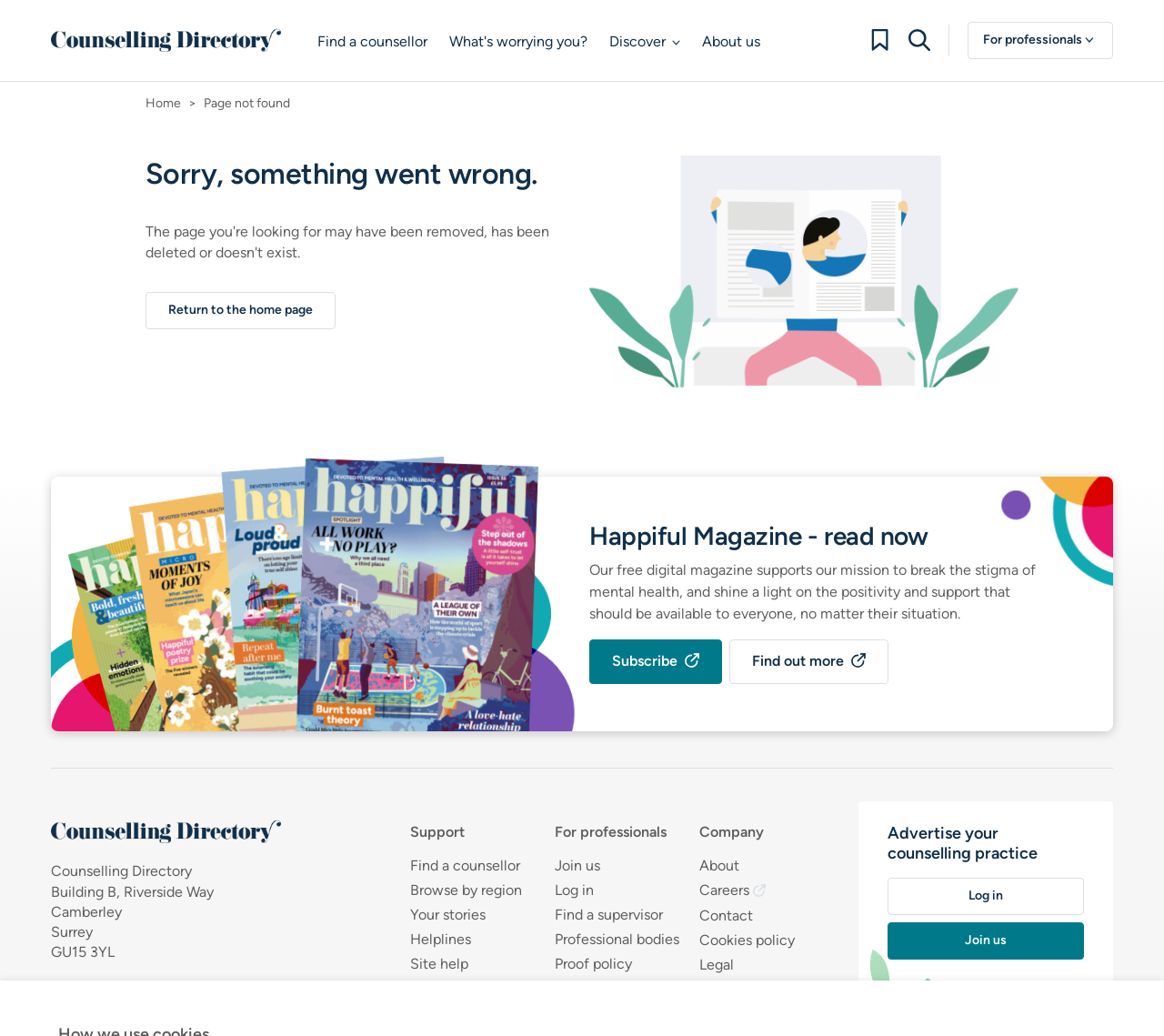Given the description of a UI element: "Helplines", identify the bounding box coordinates of the matching element in the webpage screenshot.

[0.352, 0.897, 0.404, 0.917]